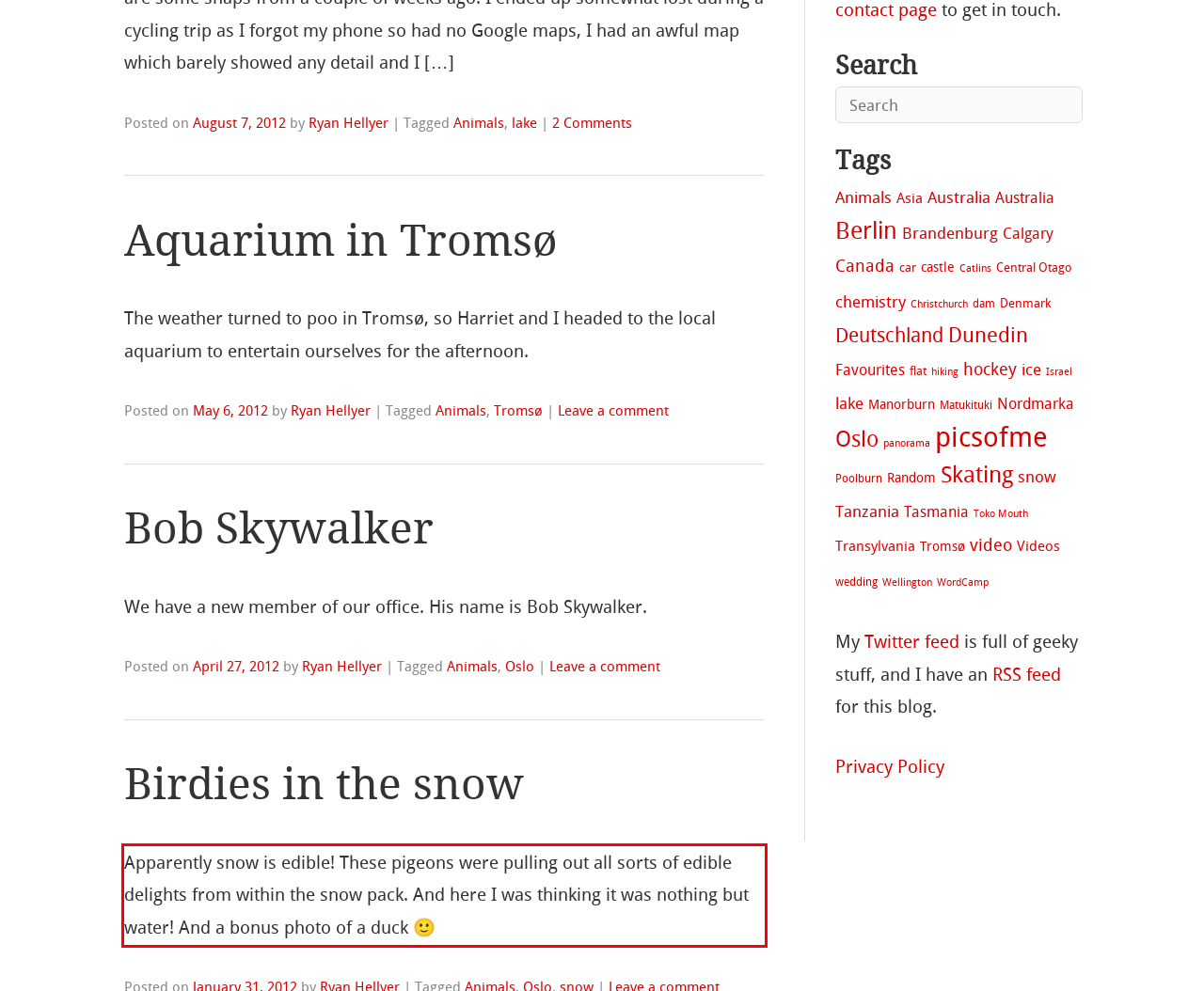Identify the text inside the red bounding box on the provided webpage screenshot by performing OCR.

Apparently snow is edible! These pigeons were pulling out all sorts of edible delights from within the snow pack. And here I was thinking it was nothing but water! And a bonus photo of a duck 🙂